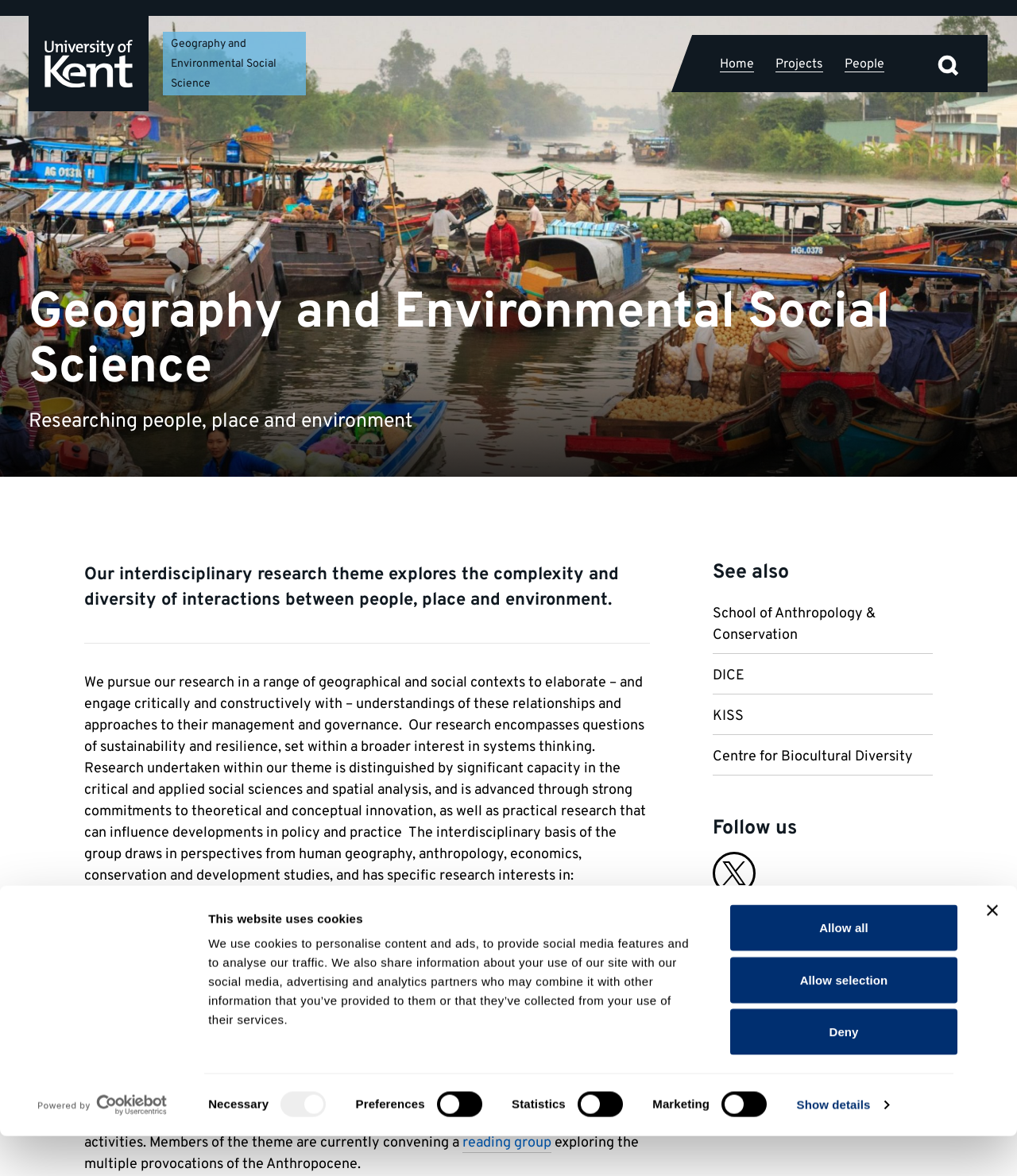Identify the bounding box coordinates of the element that should be clicked to fulfill this task: "Click the Kent Interdisciplinary Centre for Spatial Studies link". The coordinates should be provided as four float numbers between 0 and 1, i.e., [left, top, right, bottom].

[0.083, 0.891, 0.634, 0.926]